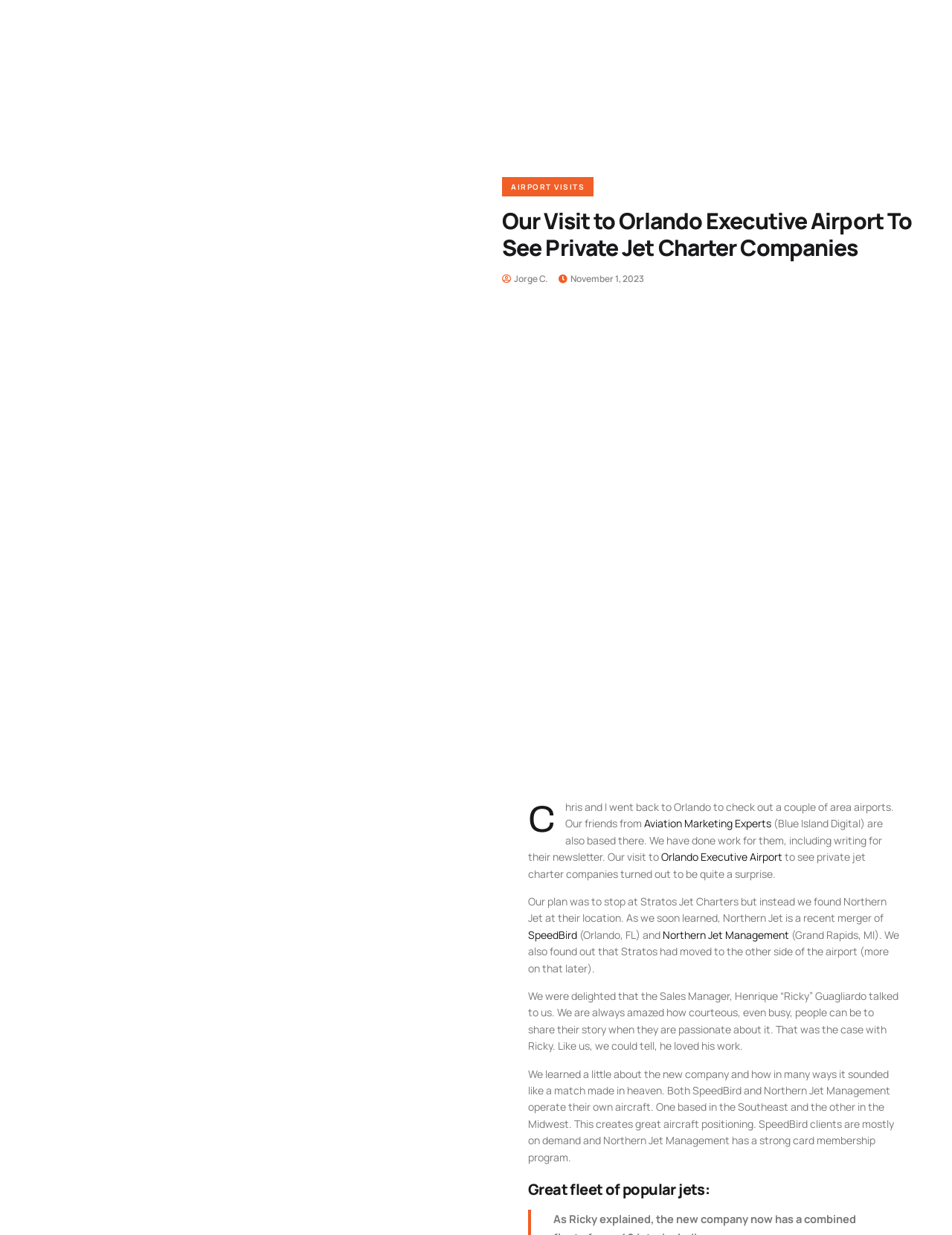Give a concise answer of one word or phrase to the question: 
What is the name of the company that merged with Northern Jet?

SpeedBird